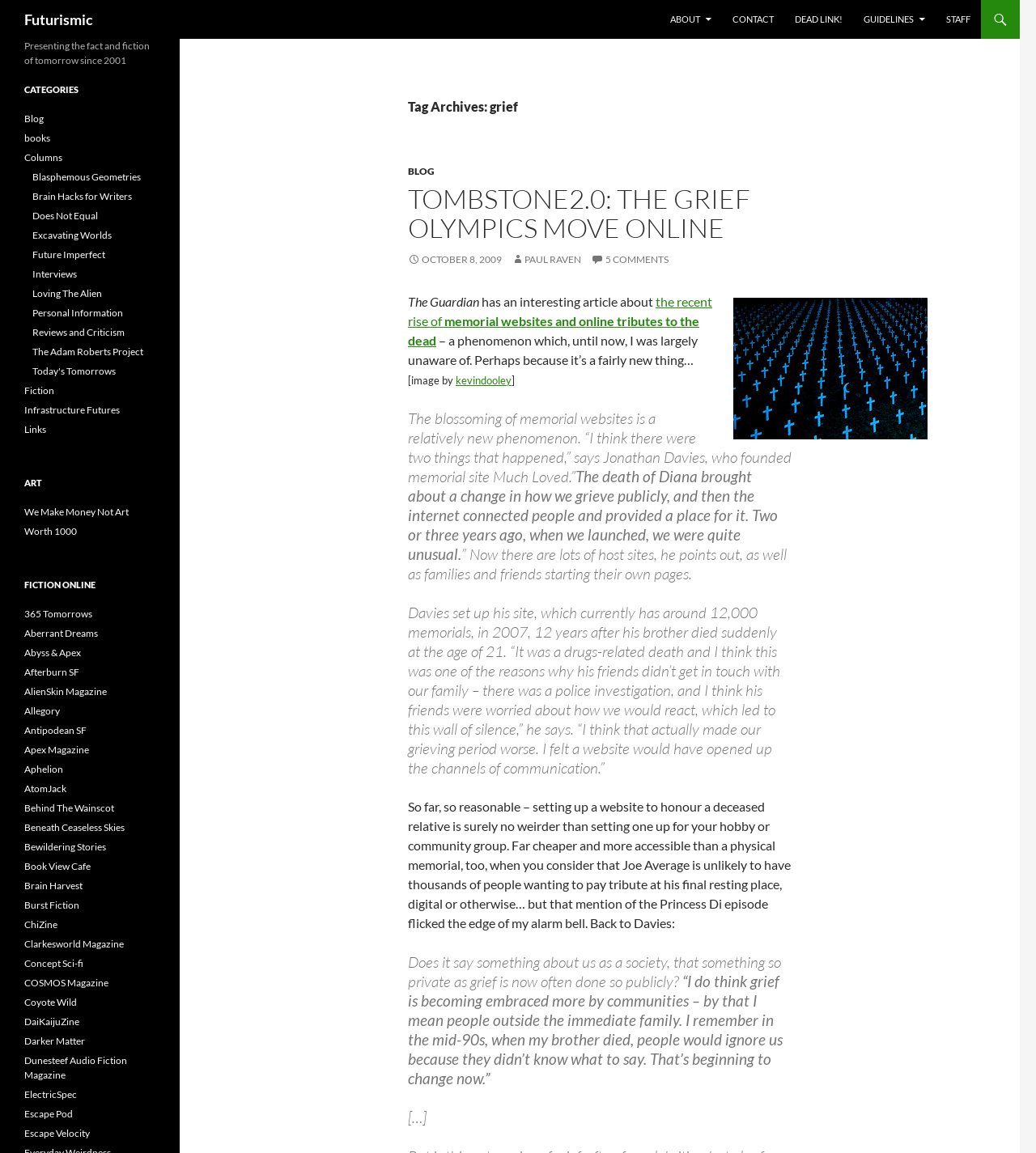From the webpage screenshot, predict the bounding box of the UI element that matches this description: "We Make Money Not Art".

[0.023, 0.439, 0.124, 0.449]